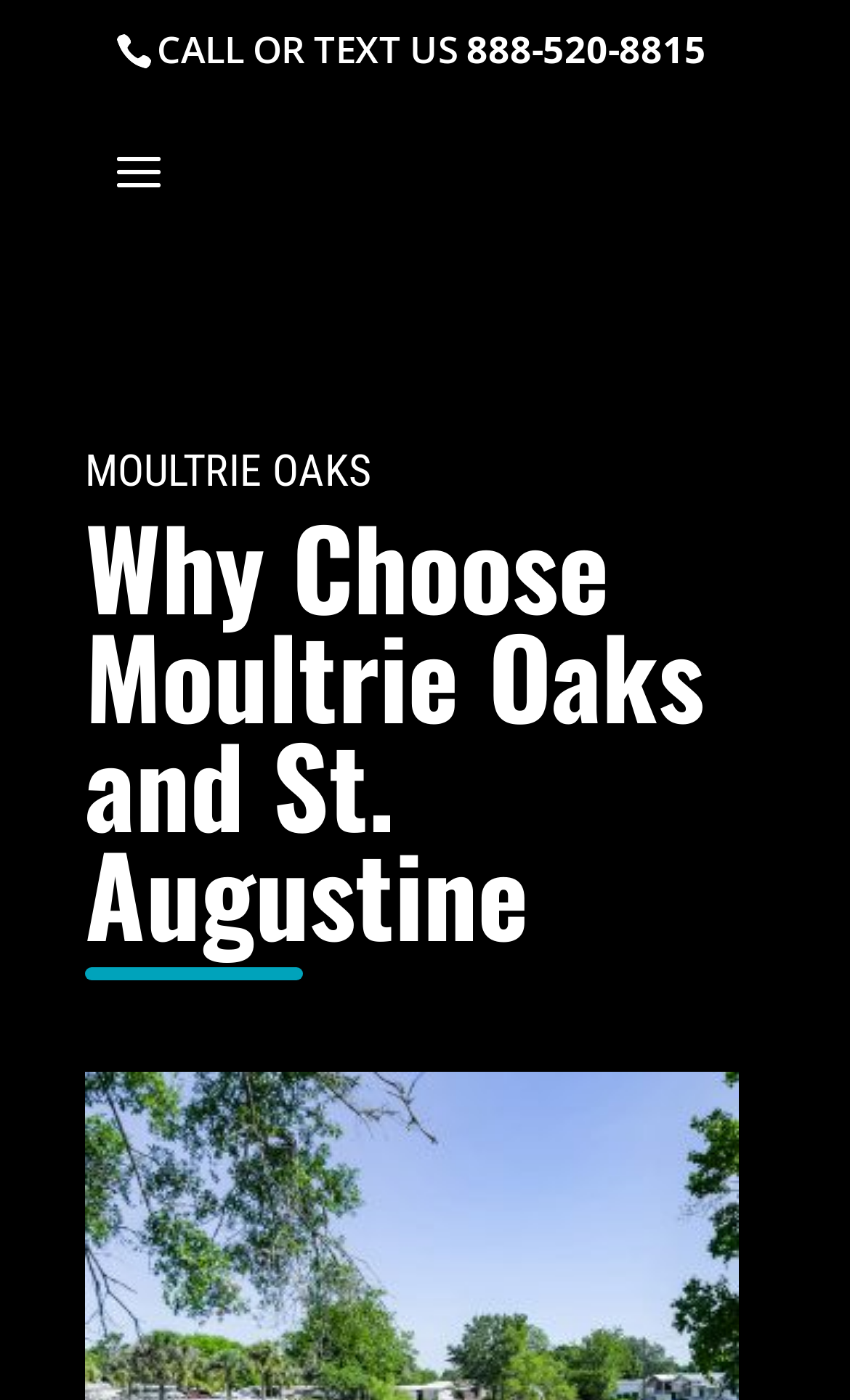Extract the bounding box coordinates of the UI element described by: "888-520-8815". The coordinates should include four float numbers ranging from 0 to 1, e.g., [left, top, right, bottom].

[0.359, 0.0, 0.592, 0.026]